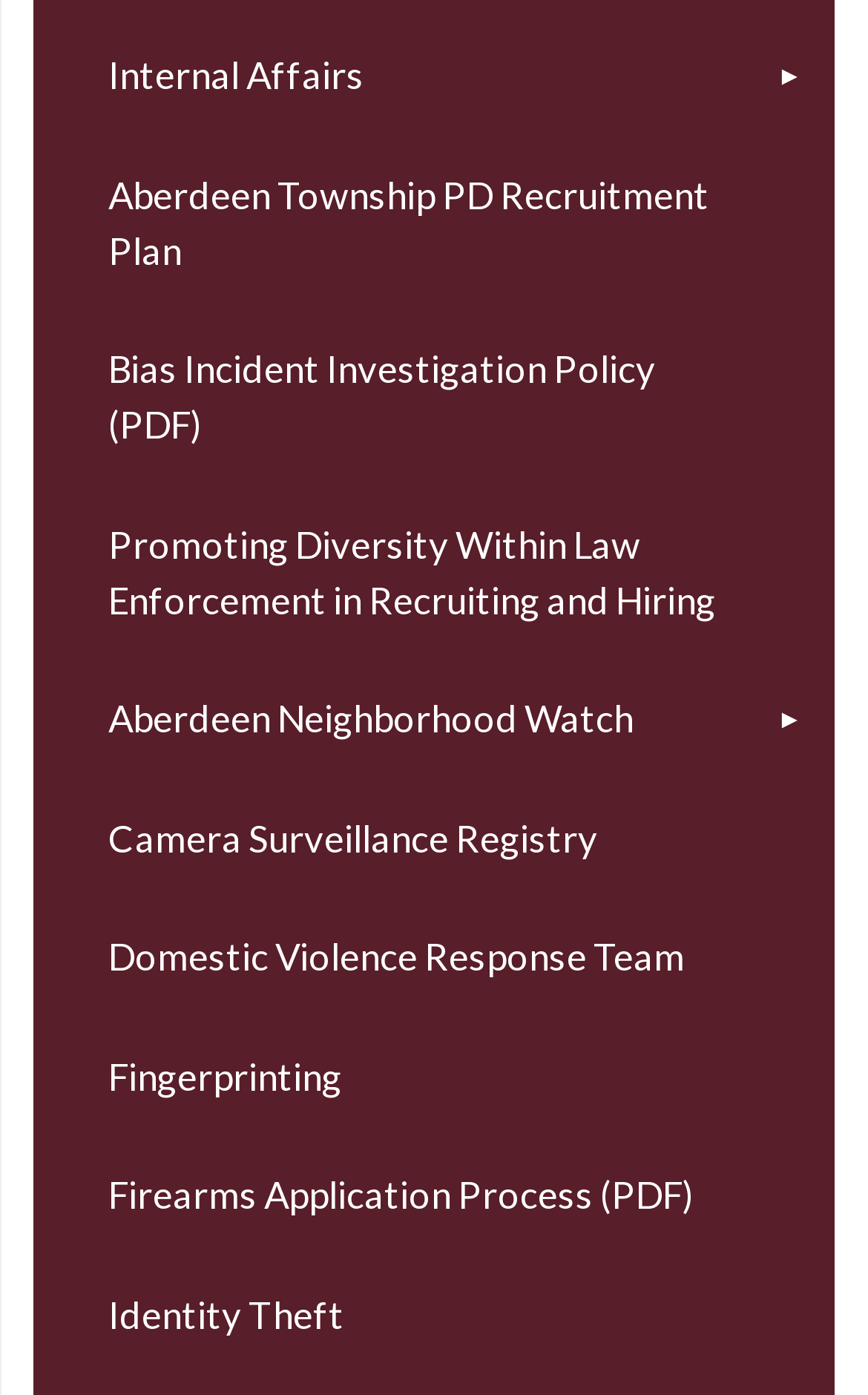Using the given element description, provide the bounding box coordinates (top-left x, top-left y, bottom-right x, bottom-right y) for the corresponding UI element in the screenshot: Domestic Violence Response Team

[0.039, 0.645, 0.961, 0.73]